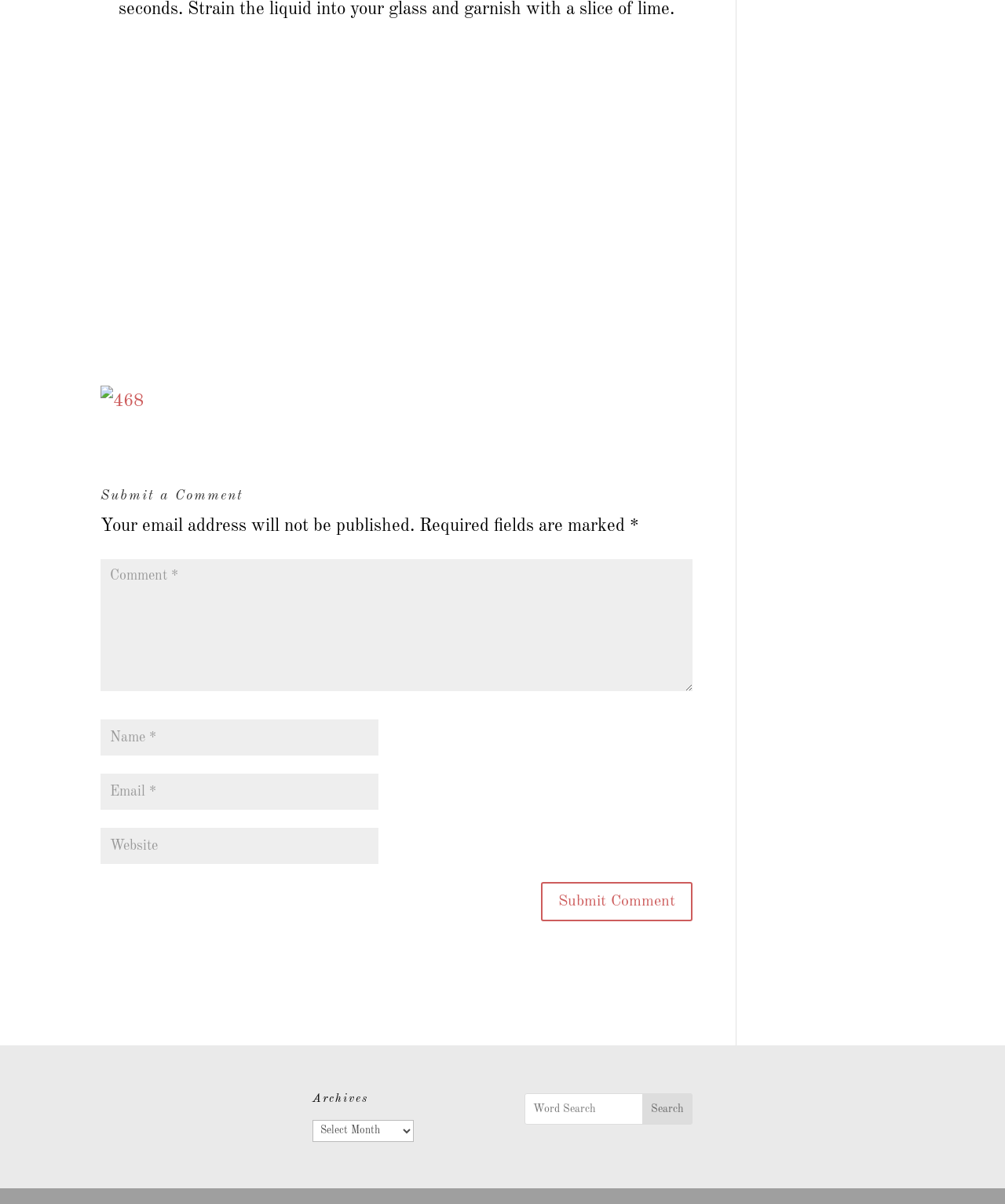Provide a short answer to the following question with just one word or phrase: What is required to submit a comment?

Name, Email, Comment